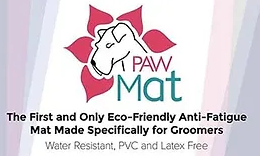Generate a detailed caption that encompasses all aspects of the image.

The image features the "PawMat" logo, prominently displayed with a stylized illustration of a dog set against a backdrop designed with floral elements. Below the logo, the text reads: "The First and Only Eco-Friendly Anti-Fatigue Mat Made Specifically for Groomers," highlighting the product's unique selling points. Further details emphasize that the mat is water-resistant and free from PVC and latex, making it a practical choice for dog groomers seeking comfort and safety in their workspace.